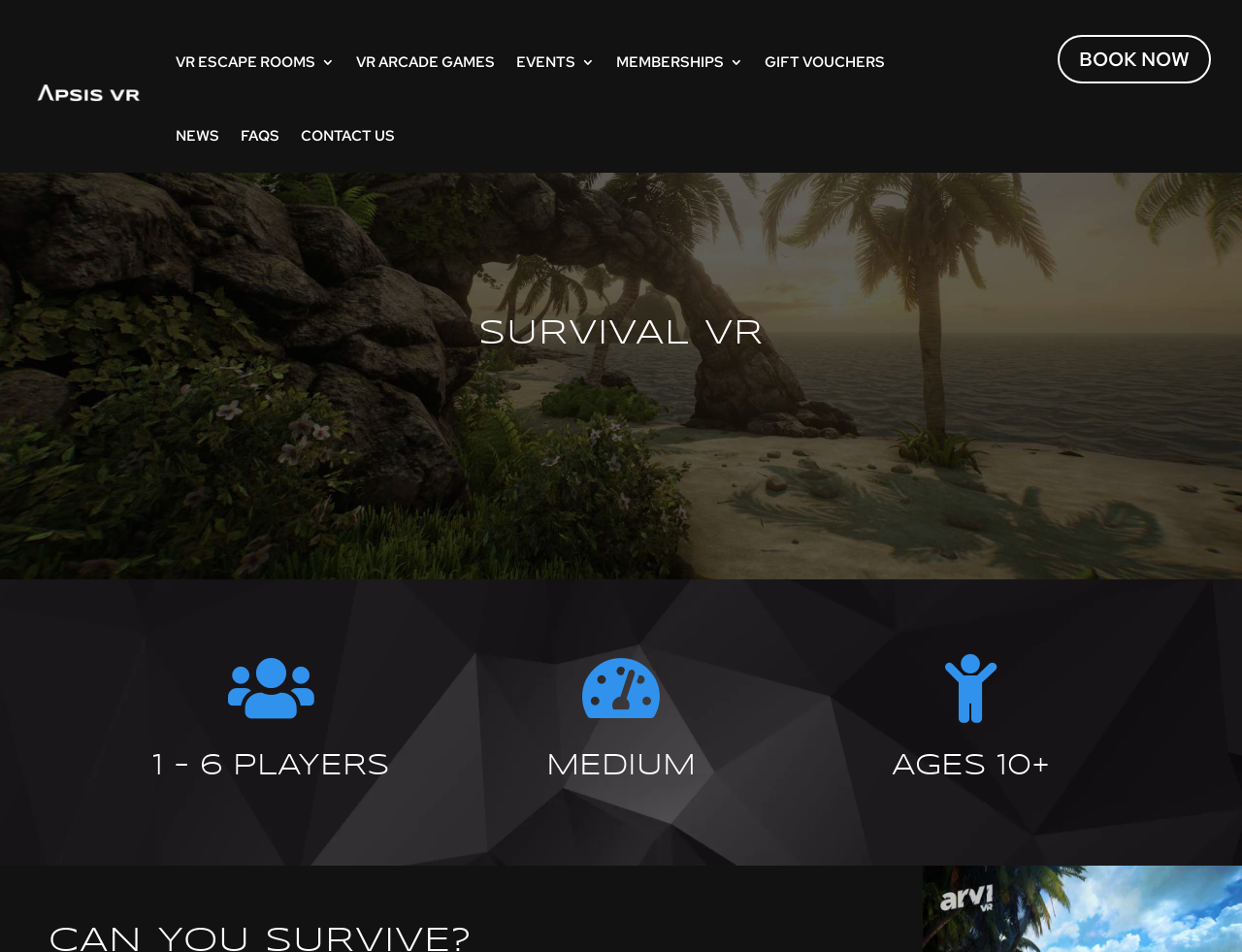What is the purpose of the 'BOOK NOW' button?
Please answer using one word or phrase, based on the screenshot.

To book a game session